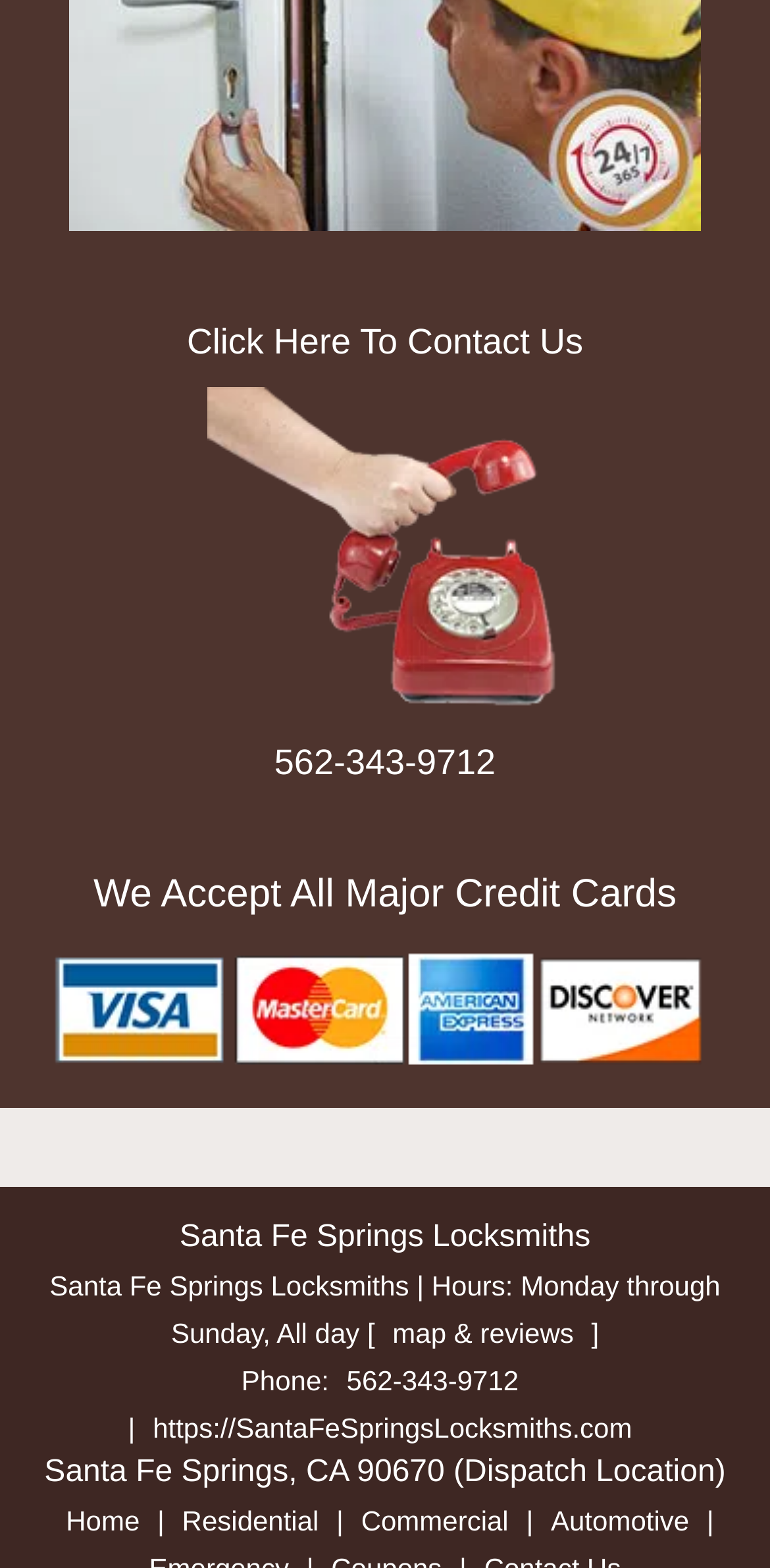Given the description of the UI element: "Site-Map", predict the bounding box coordinates in the form of [left, top, right, bottom], with each value being a float between 0 and 1.

[0.695, 0.658, 0.864, 0.678]